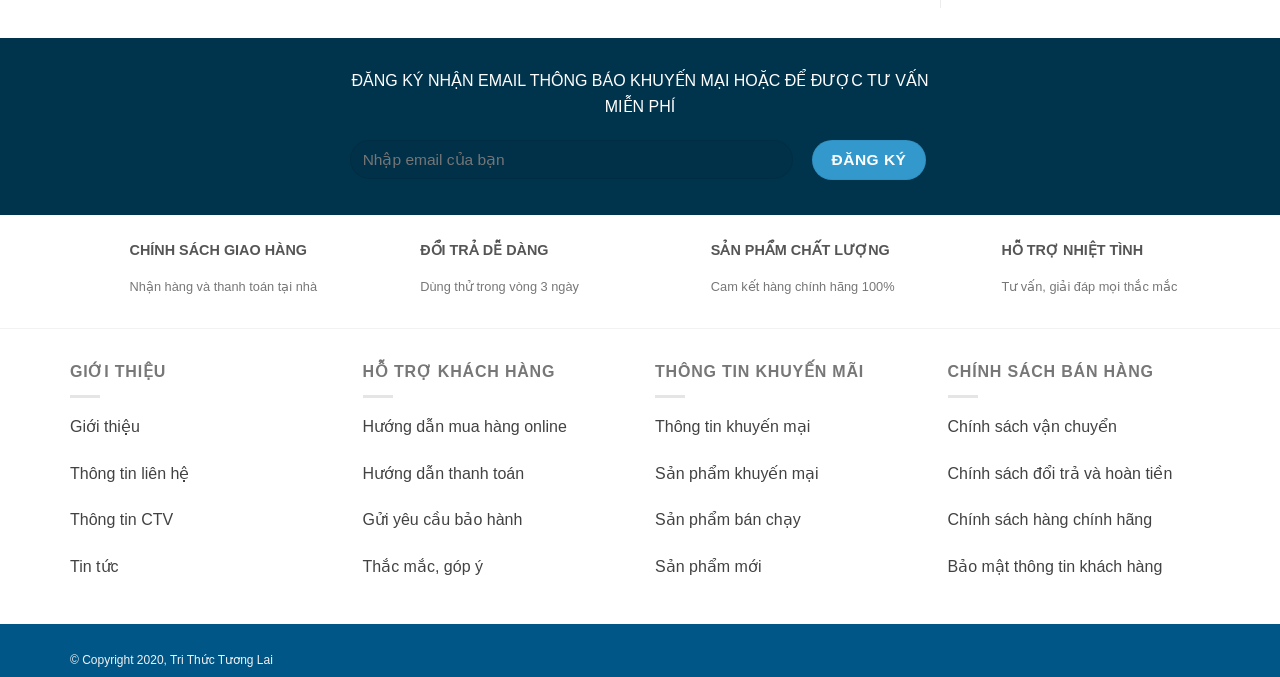Pinpoint the bounding box coordinates for the area that should be clicked to perform the following instruction: "Learn about shipping policy".

[0.101, 0.348, 0.265, 0.39]